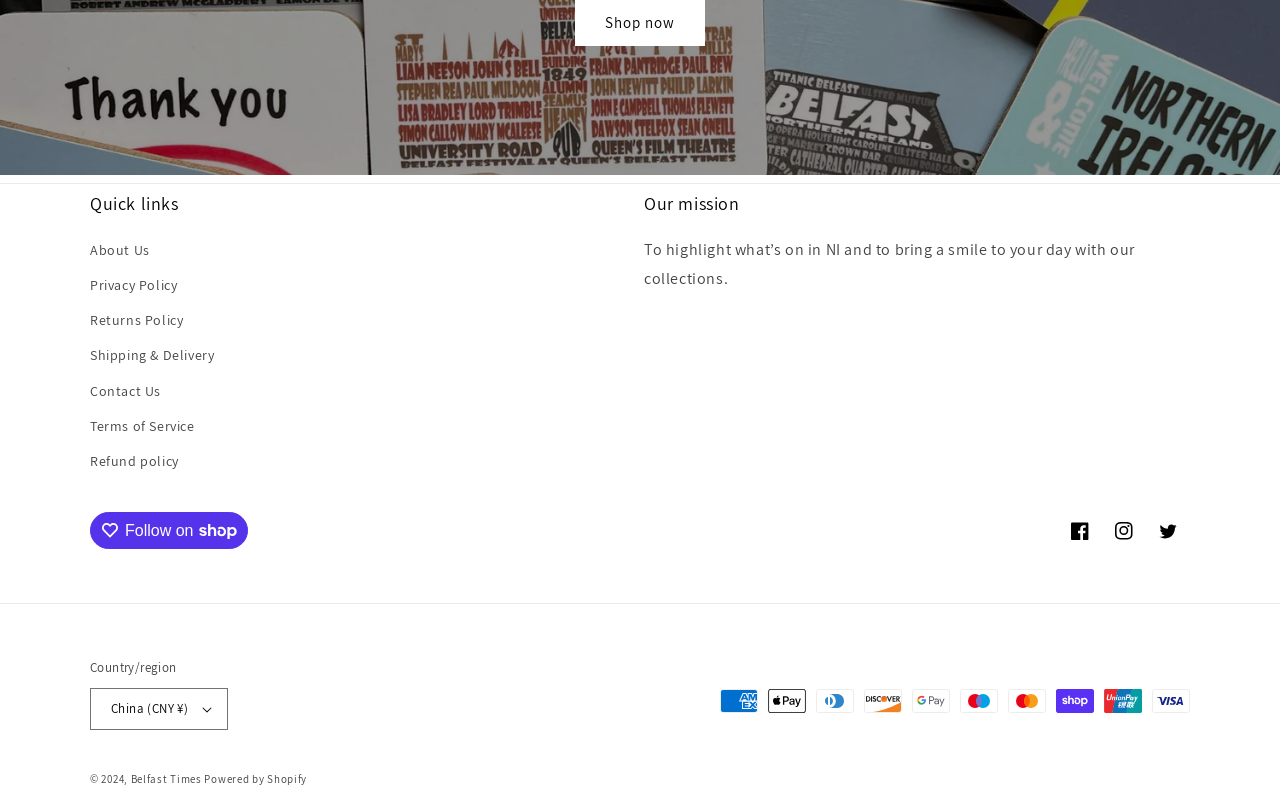Identify the bounding box coordinates of the region that should be clicked to execute the following instruction: "click on 'BIG QUESTIONS'".

None